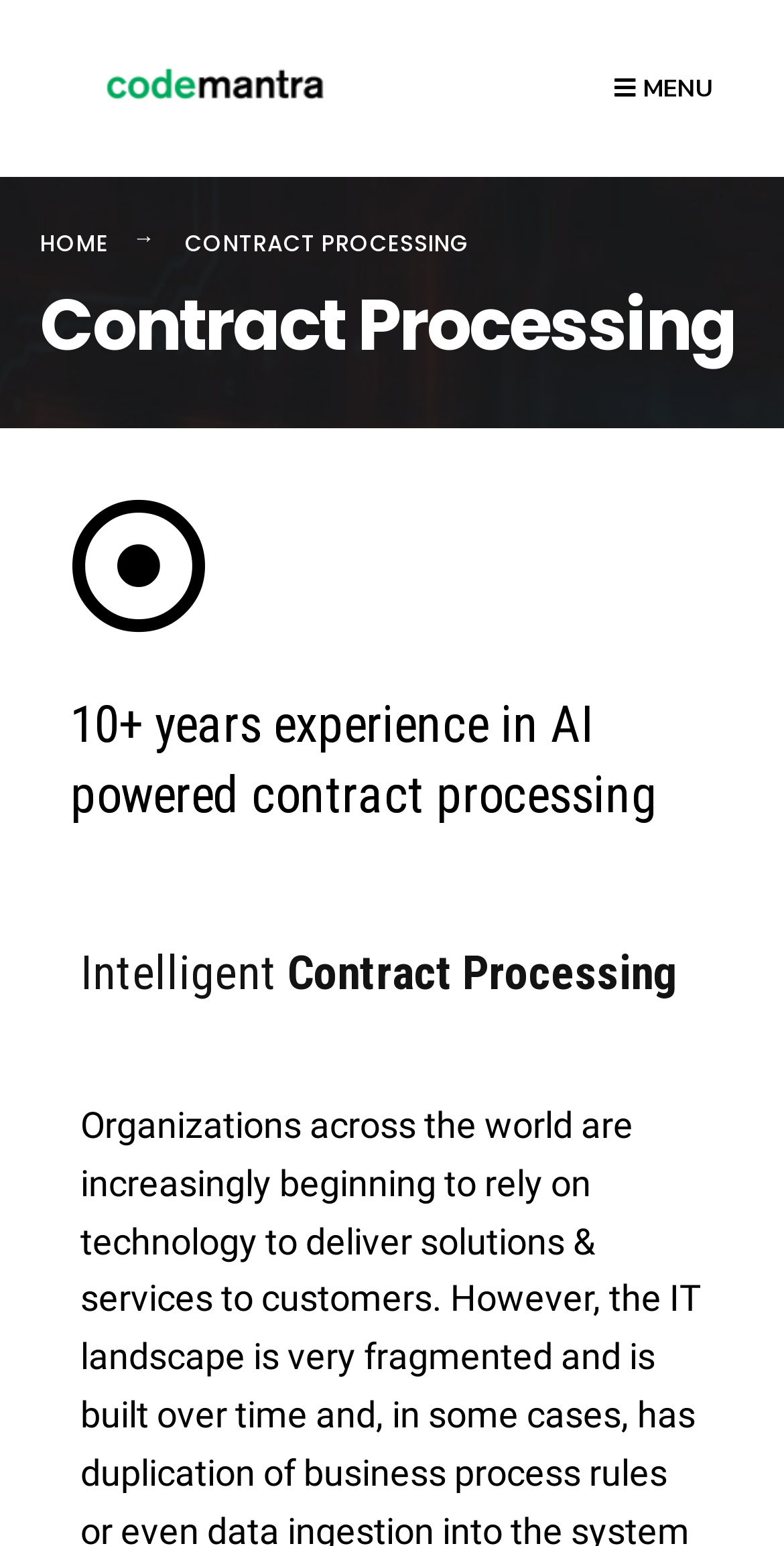What is the company name?
Observe the image and answer the question with a one-word or short phrase response.

Codemantra